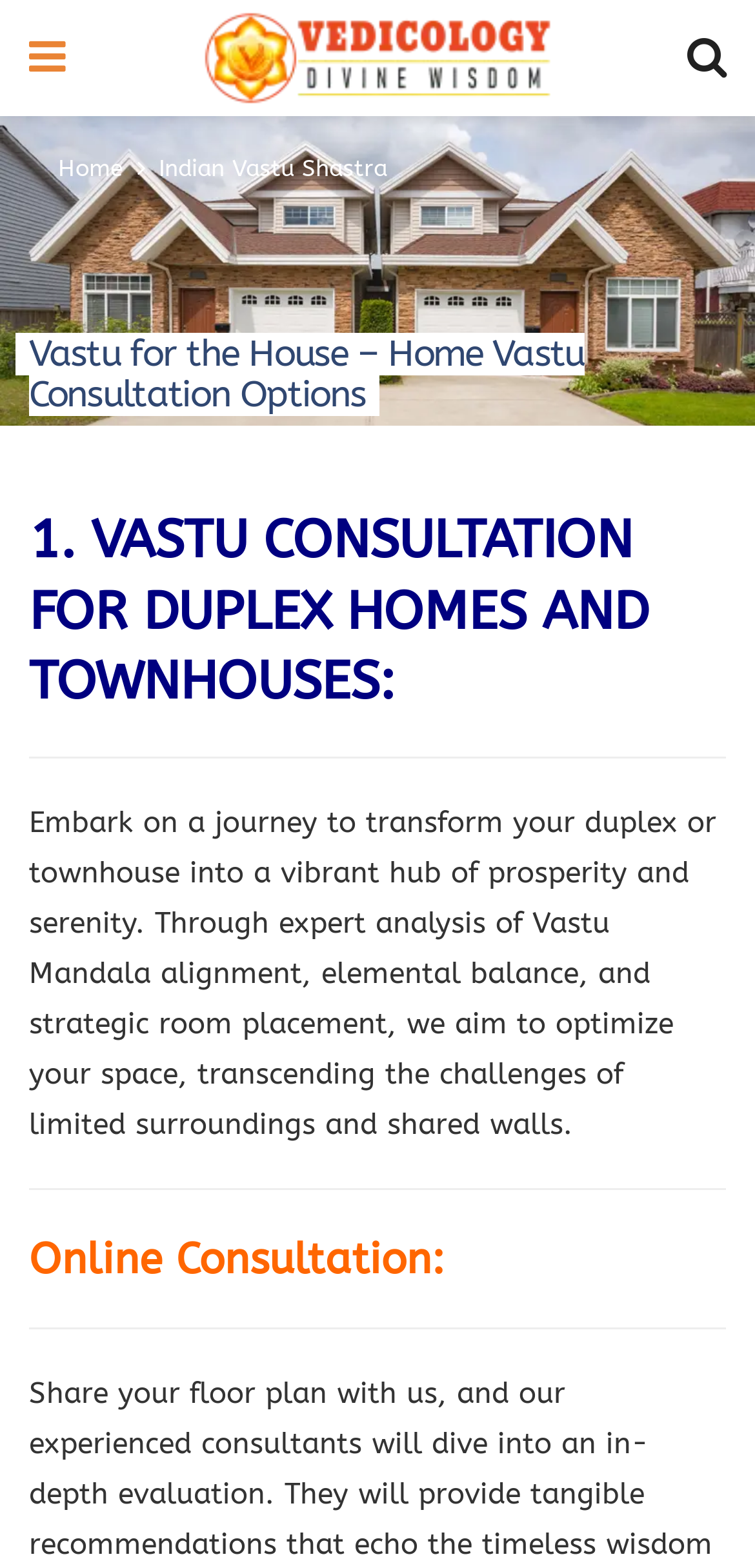Please analyze the image and give a detailed answer to the question:
What is the purpose of Vastu consultation?

Based on the webpage, Vastu consultation aims to transform a duplex or townhouse into a vibrant hub of prosperity and serenity by expertly analyzing Vastu Mandala alignment, elemental balance, and strategic room placement.